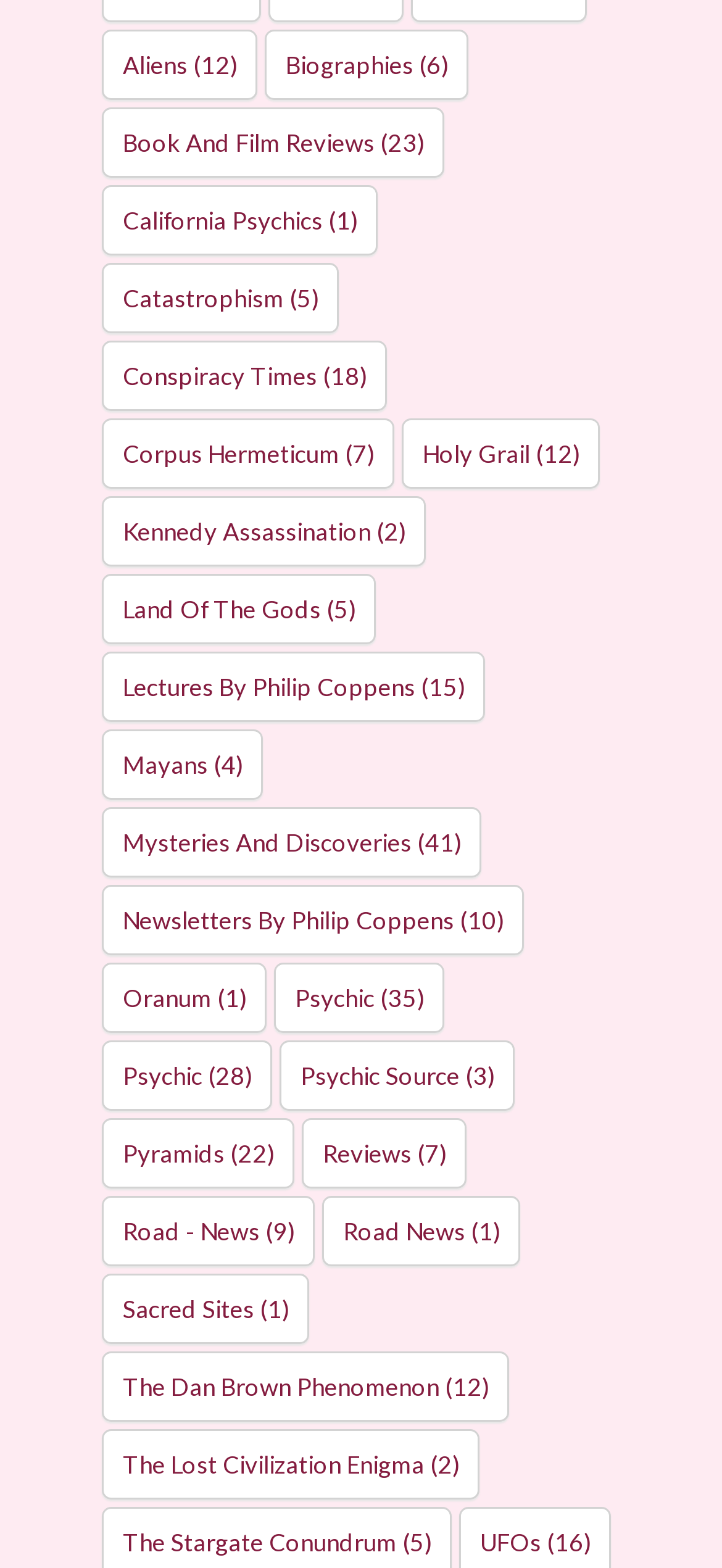How many items are in the 'Psychic' category?
Using the information from the image, answer the question thoroughly.

I found the link with the text 'Psychic' and a static text '(35)' next to it, indicating that this category has 35 items.